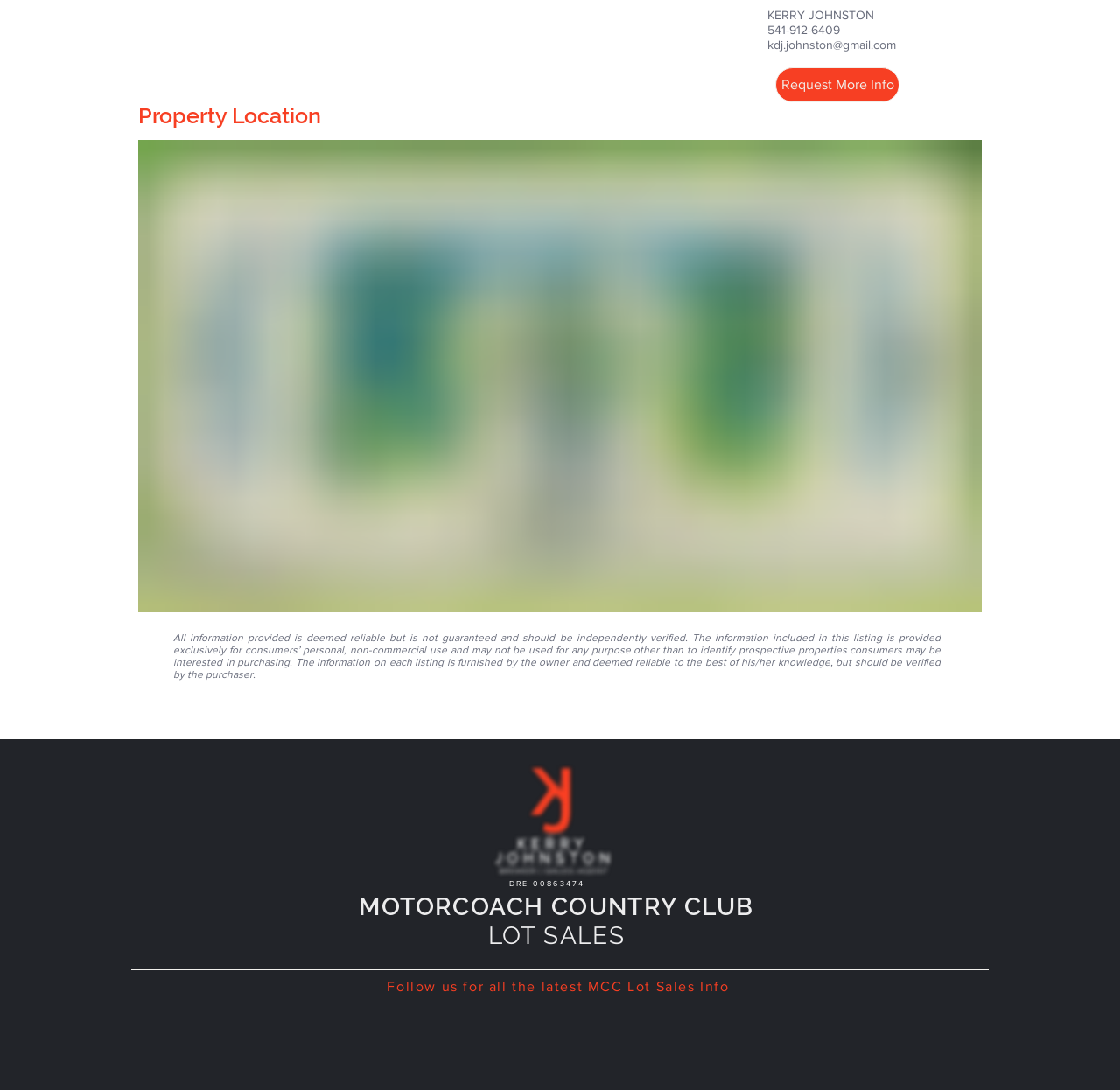What is the email address?
Refer to the image and provide a one-word or short phrase answer.

kdj.johnston@gmail.com